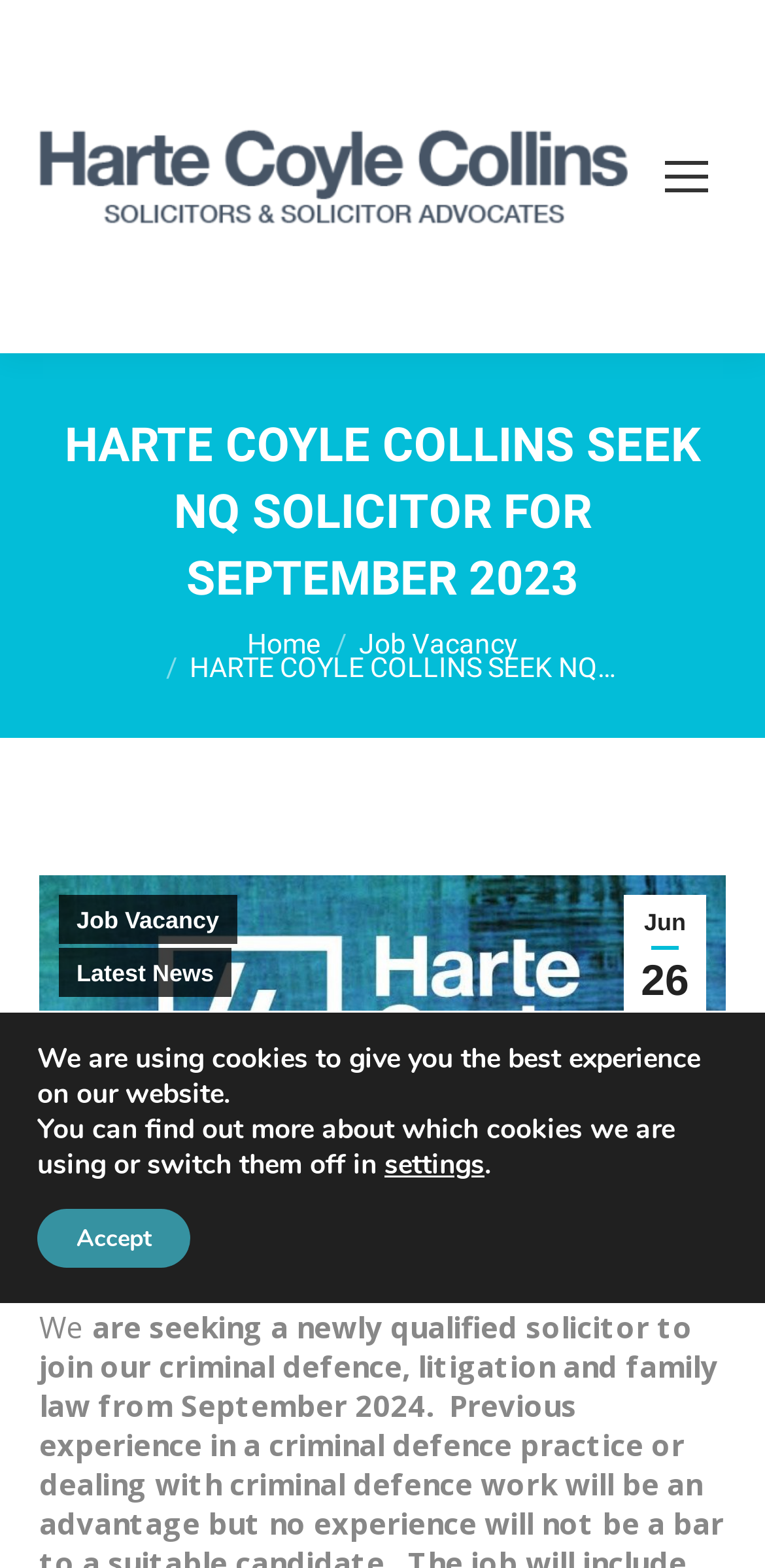What is the purpose of the image at the top of the page?
Look at the image and respond with a one-word or short phrase answer.

Law firm logo